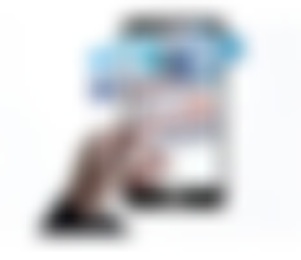What is the purpose of AR in marketing?
Could you give a comprehensive explanation in response to this question?

The caption highlights the topic of 'AR Business Cards' and how AR can enhance customer engagement and marketing campaigns by providing interactive experiences, which implies that the purpose of AR in marketing is to engage customers in a more interactive and immersive way.